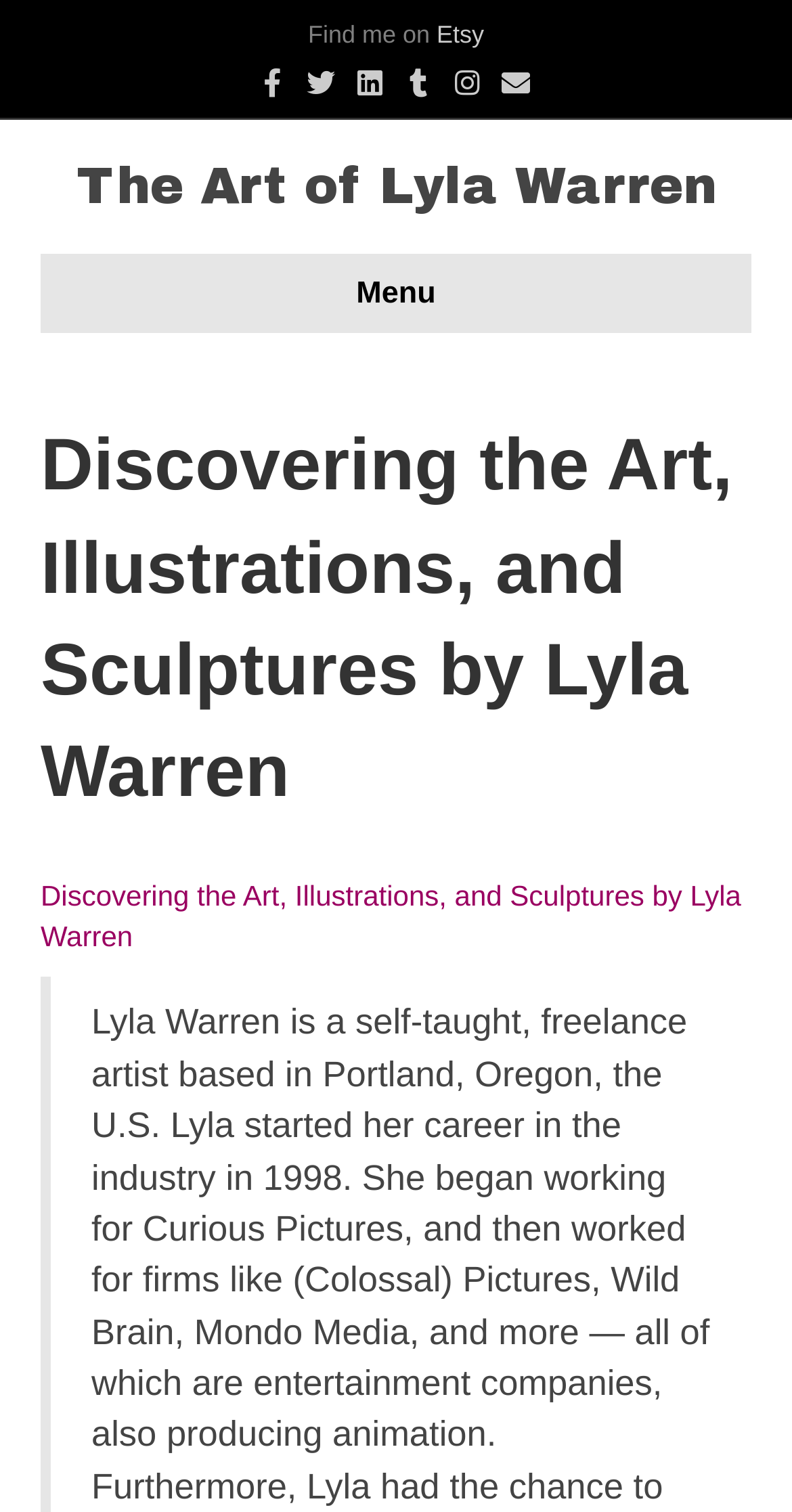Please determine the bounding box coordinates, formatted as (top-left x, top-left y, bottom-right x, bottom-right y), with all values as floating point numbers between 0 and 1. Identify the bounding box of the region described as: Linkedin

[0.436, 0.045, 0.497, 0.063]